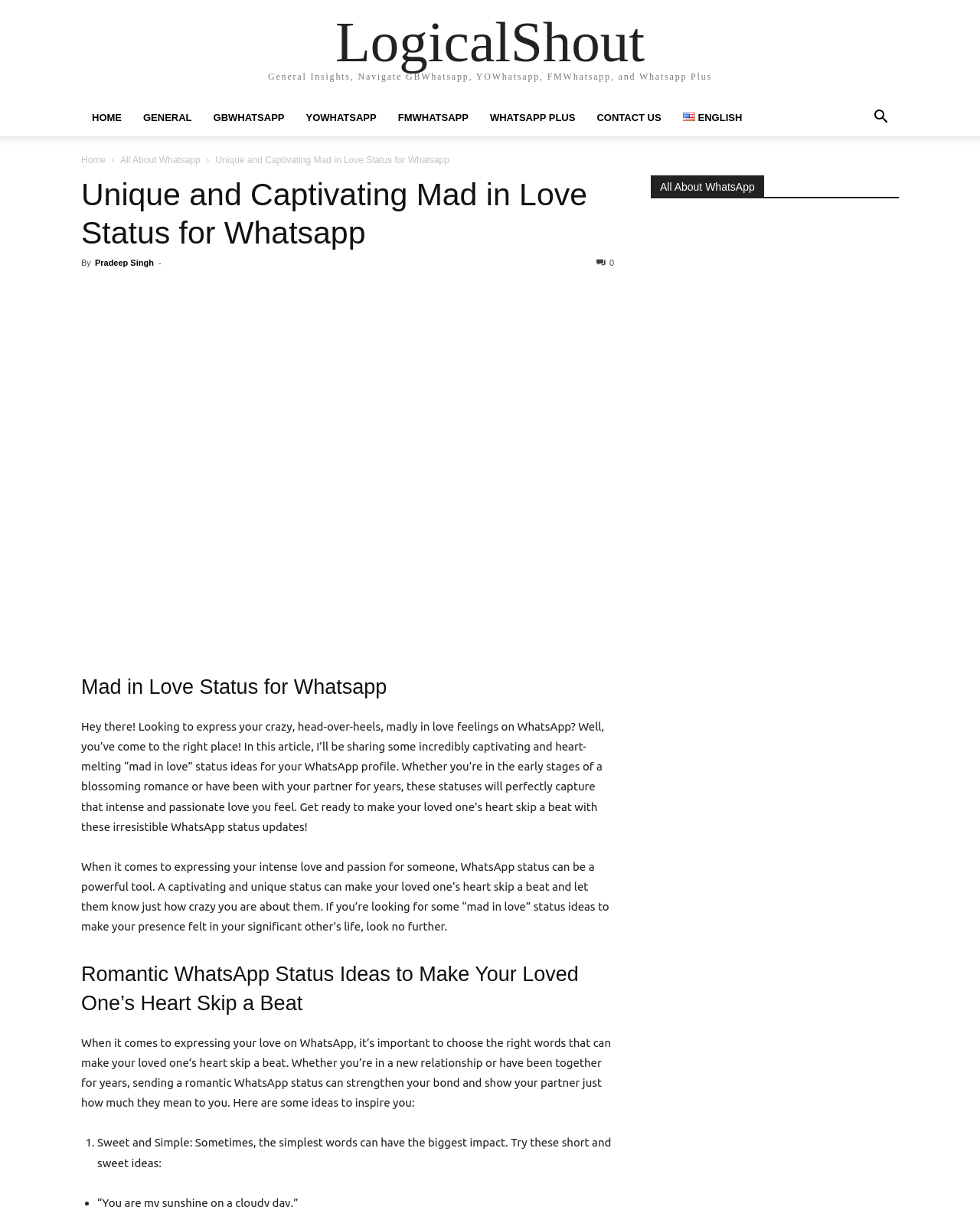Examine the screenshot and answer the question in as much detail as possible: What is the purpose of WhatsApp status according to this article?

According to the article, WhatsApp status can be a powerful tool to express intense love and passion for someone, making their heart skip a beat and letting them know how crazy you are about them.